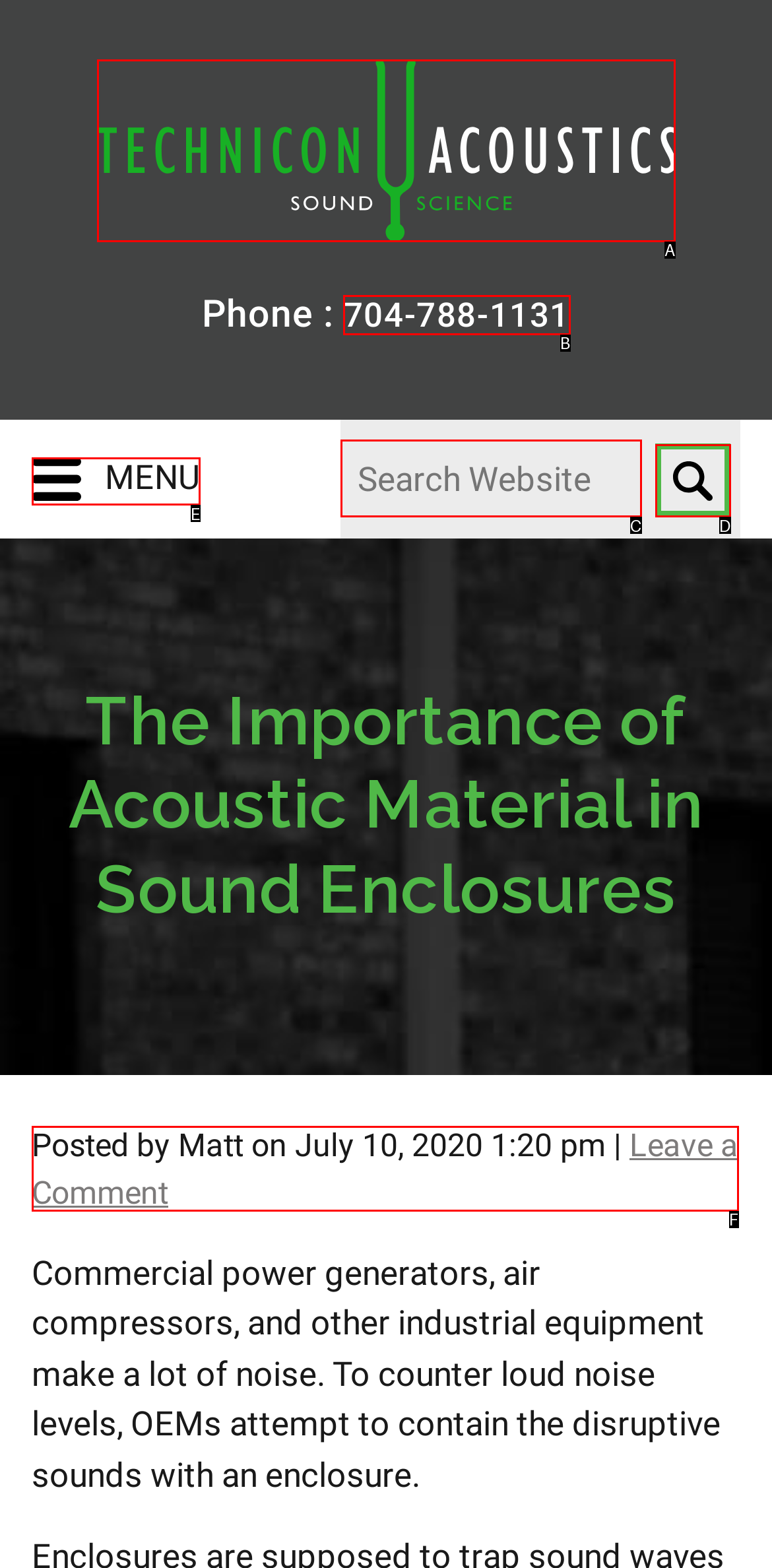Select the letter of the HTML element that best fits the description: parent_node: Phone : 704-788-1131
Answer with the corresponding letter from the provided choices.

A